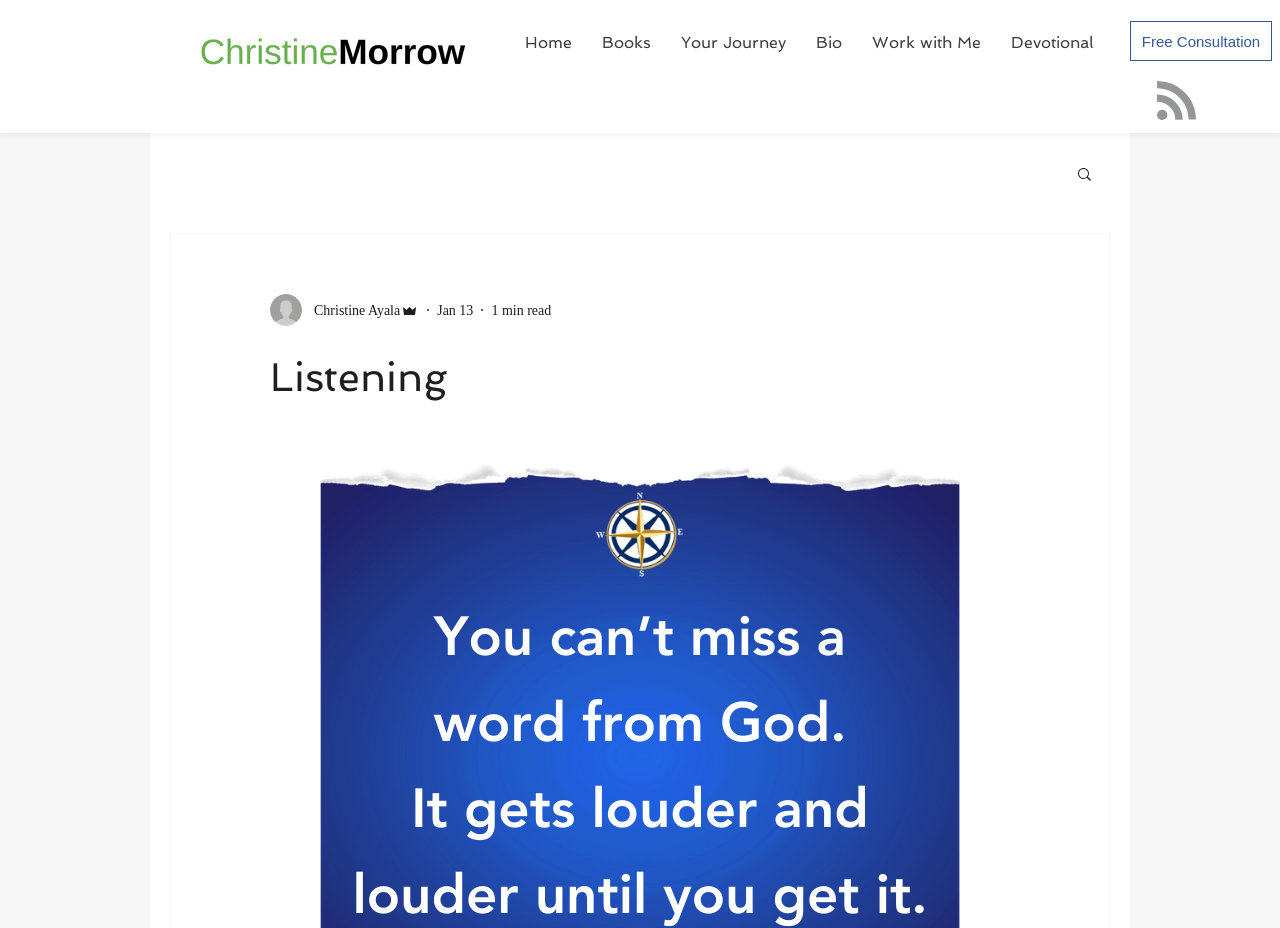Reply to the question below using a single word or brief phrase:
What is the function of the 'Search' button?

To search the website